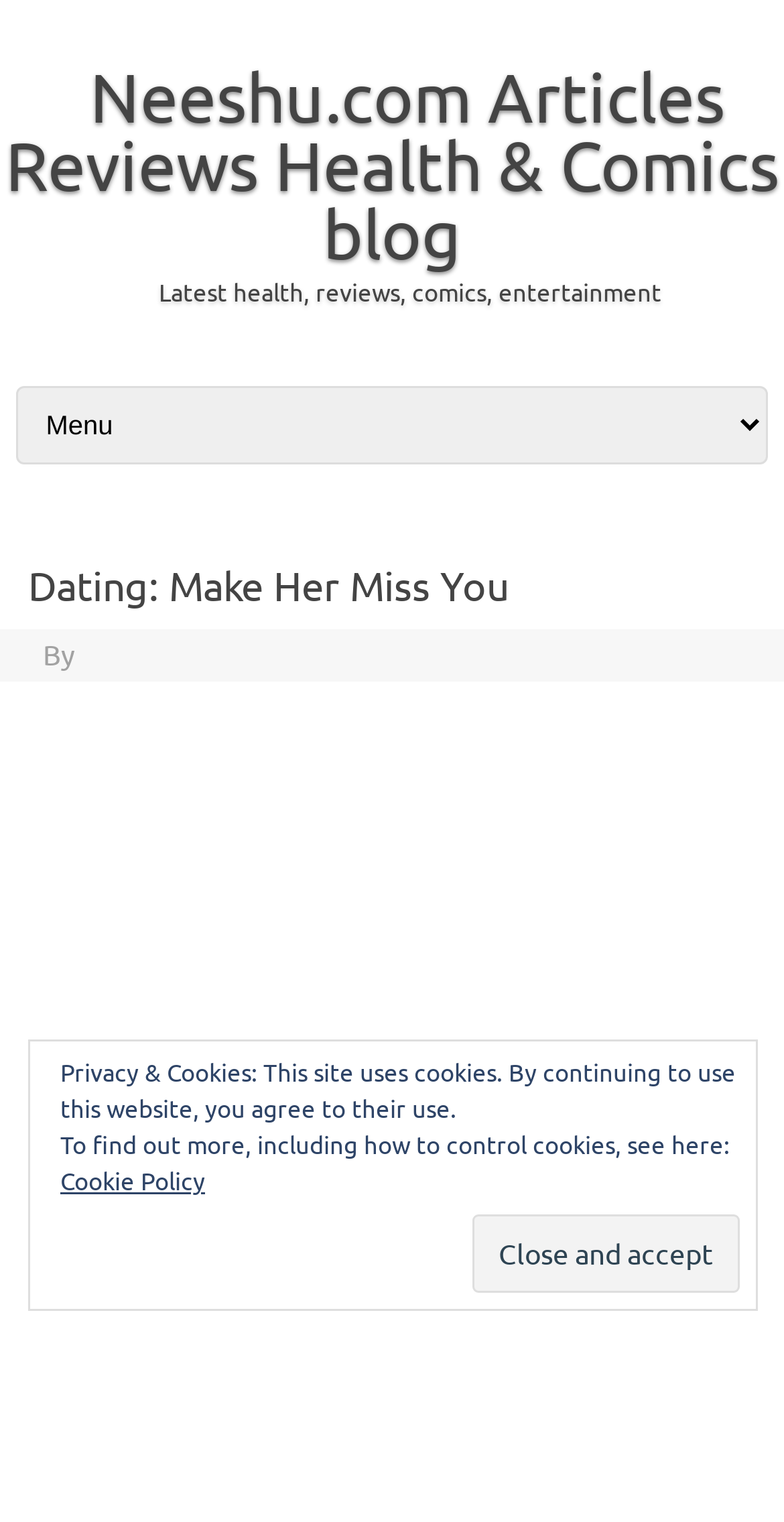What is the topic of the current article?
Refer to the image and give a detailed answer to the question.

I identified the topic of the current article by looking at the heading element 'Dating: Make Her Miss You' which is a child of the HeaderAsNonLandmark element.